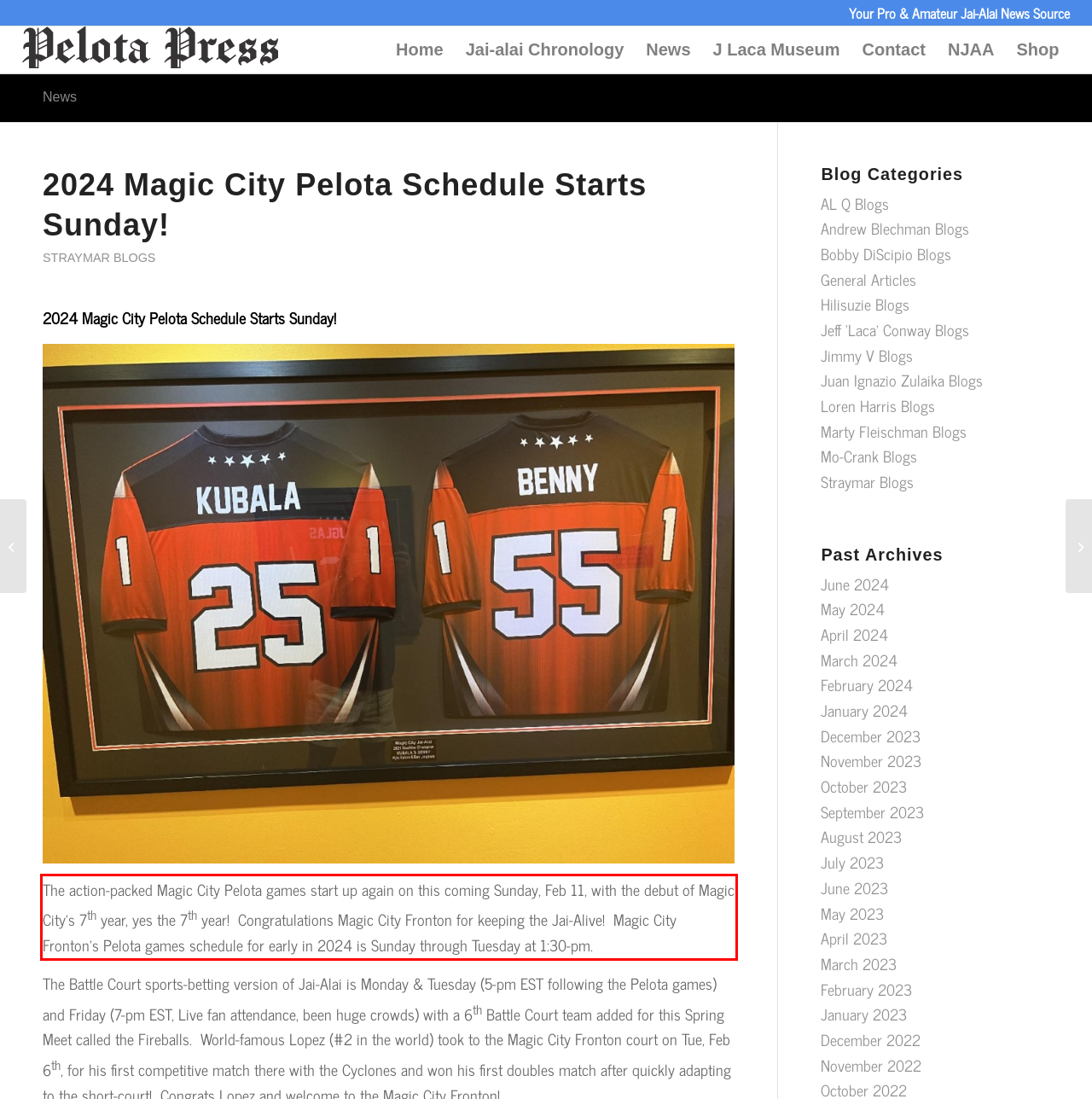Analyze the red bounding box in the provided webpage screenshot and generate the text content contained within.

The action-packed Magic City Pelota games start up again on this coming Sunday, Feb 11, with the debut of Magic City’s 7th year, yes the 7th year! Congratulations Magic City Fronton for keeping the Jai-Alive! Magic City Fronton’s Pelota games schedule for early in 2024 is Sunday through Tuesday at 1:30-pm.